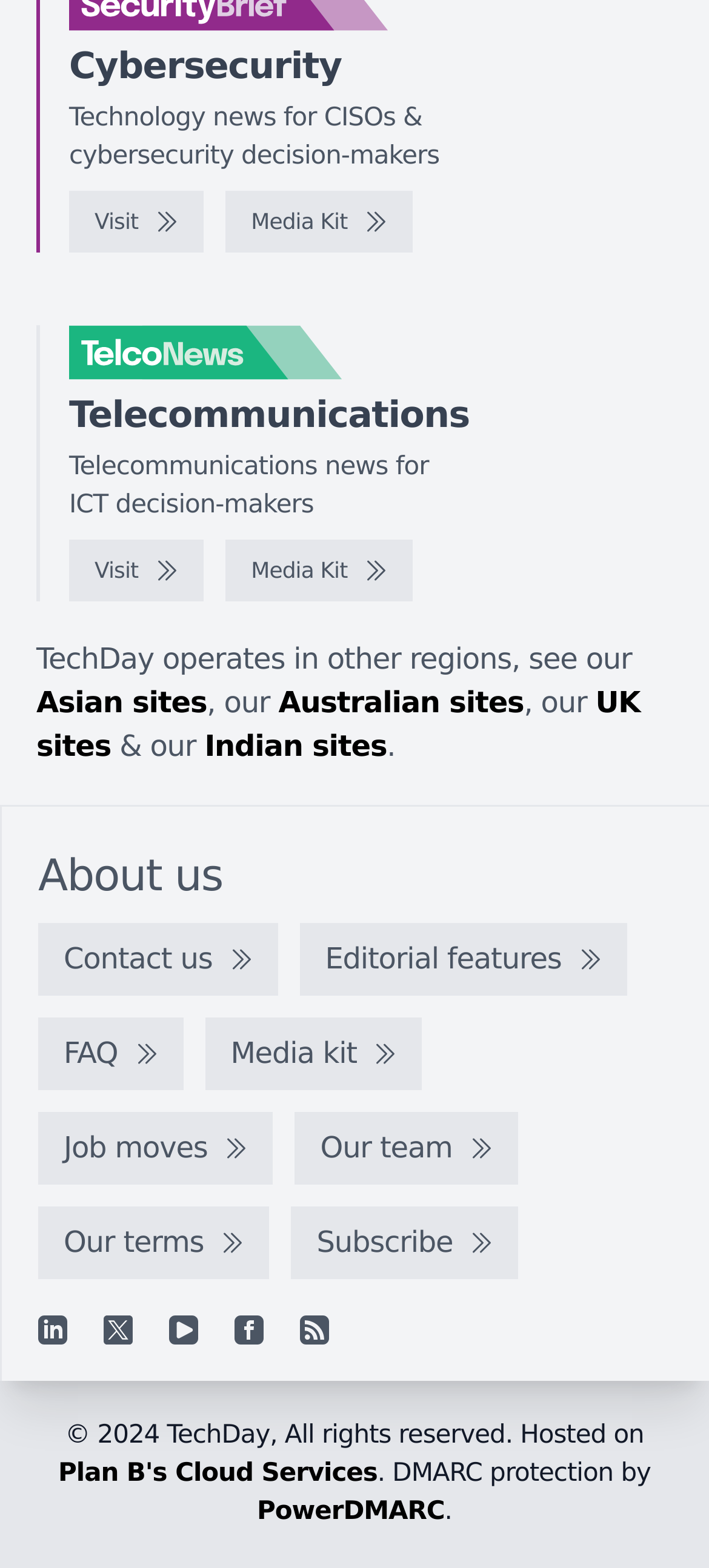How many regions does TechDay operate in?
Answer the question based on the image using a single word or a brief phrase.

4